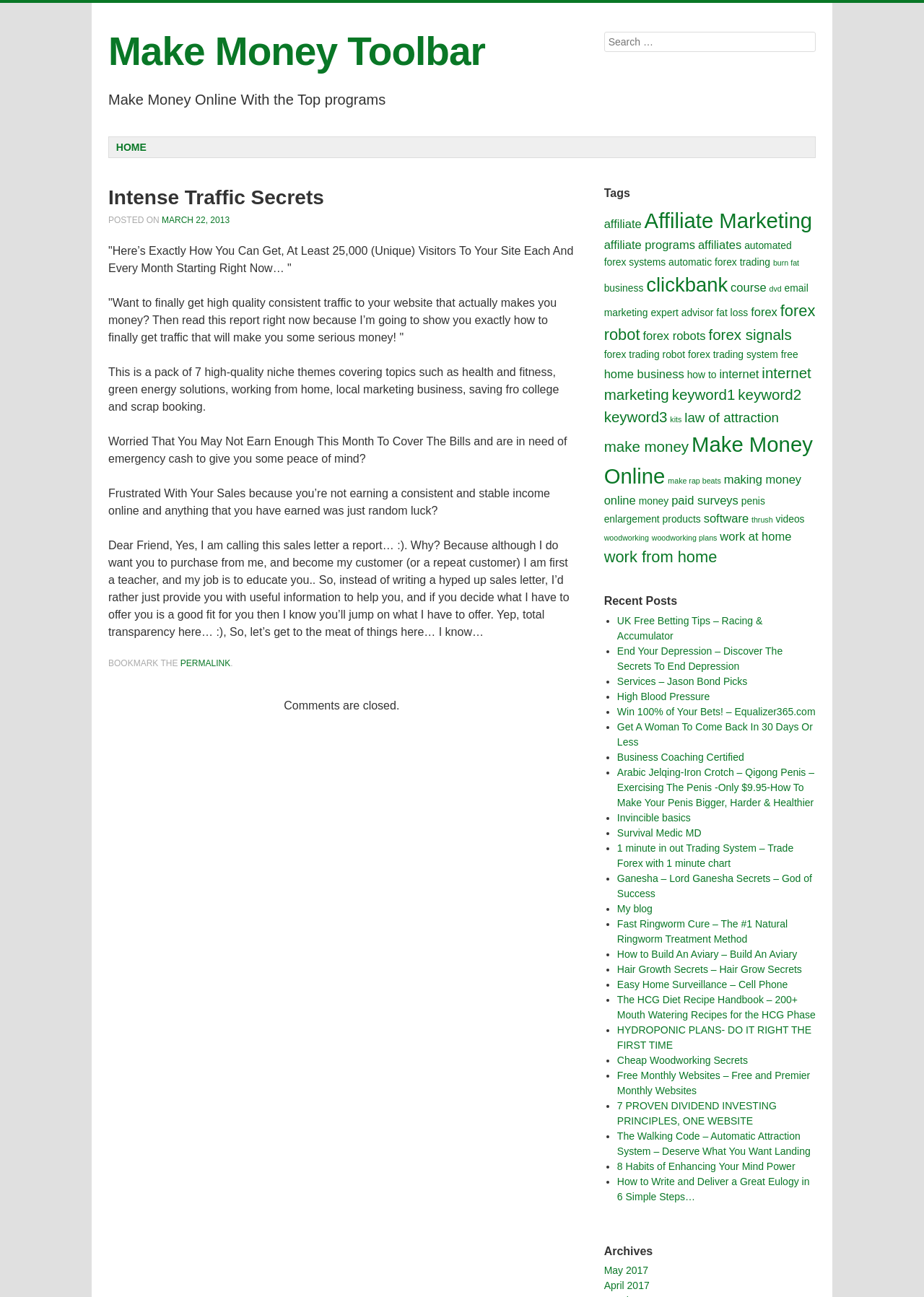Locate the bounding box coordinates of the clickable area needed to fulfill the instruction: "read the report".

[0.117, 0.189, 0.621, 0.212]